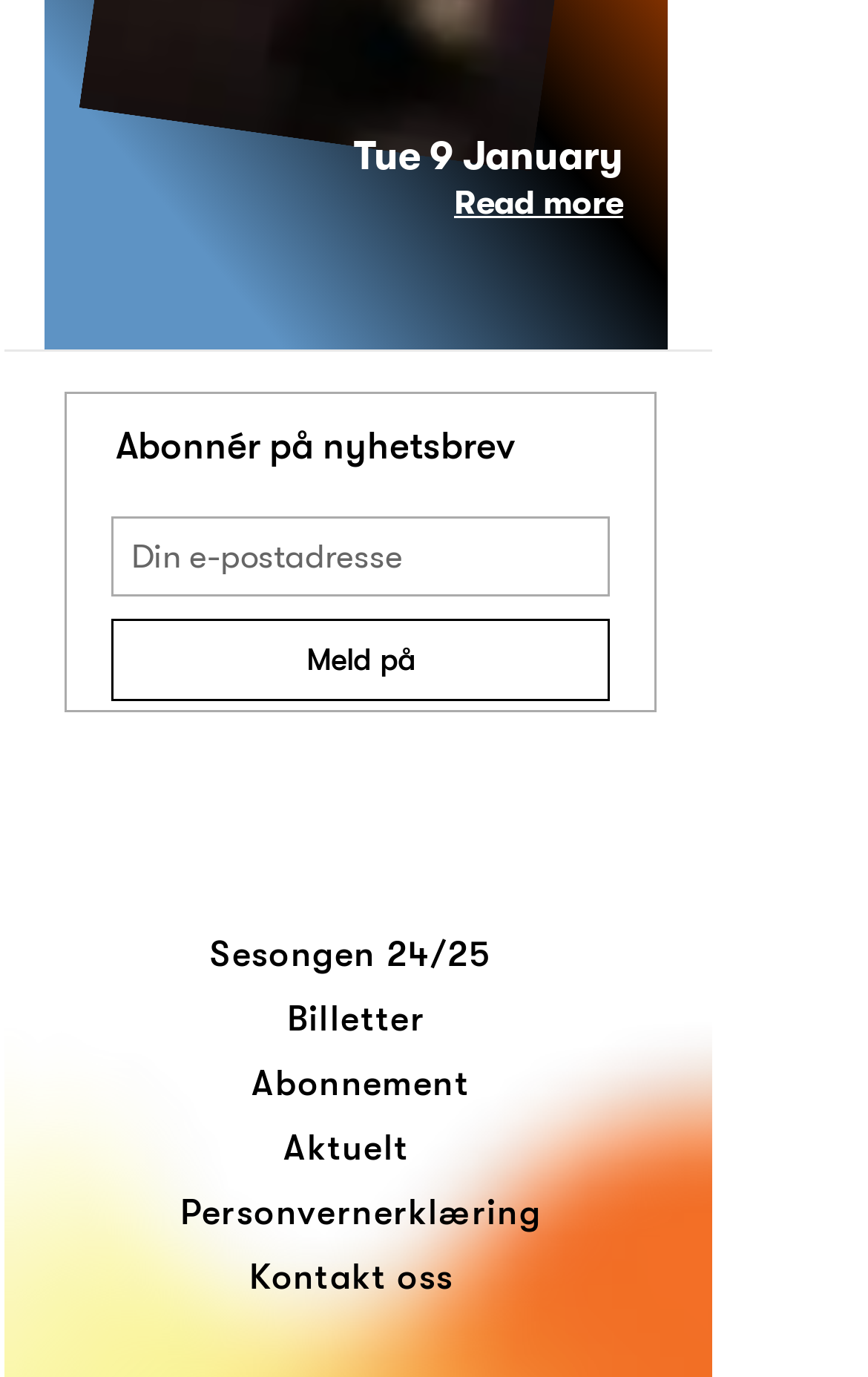Use a single word or phrase to answer the following:
How many social media links are available?

4